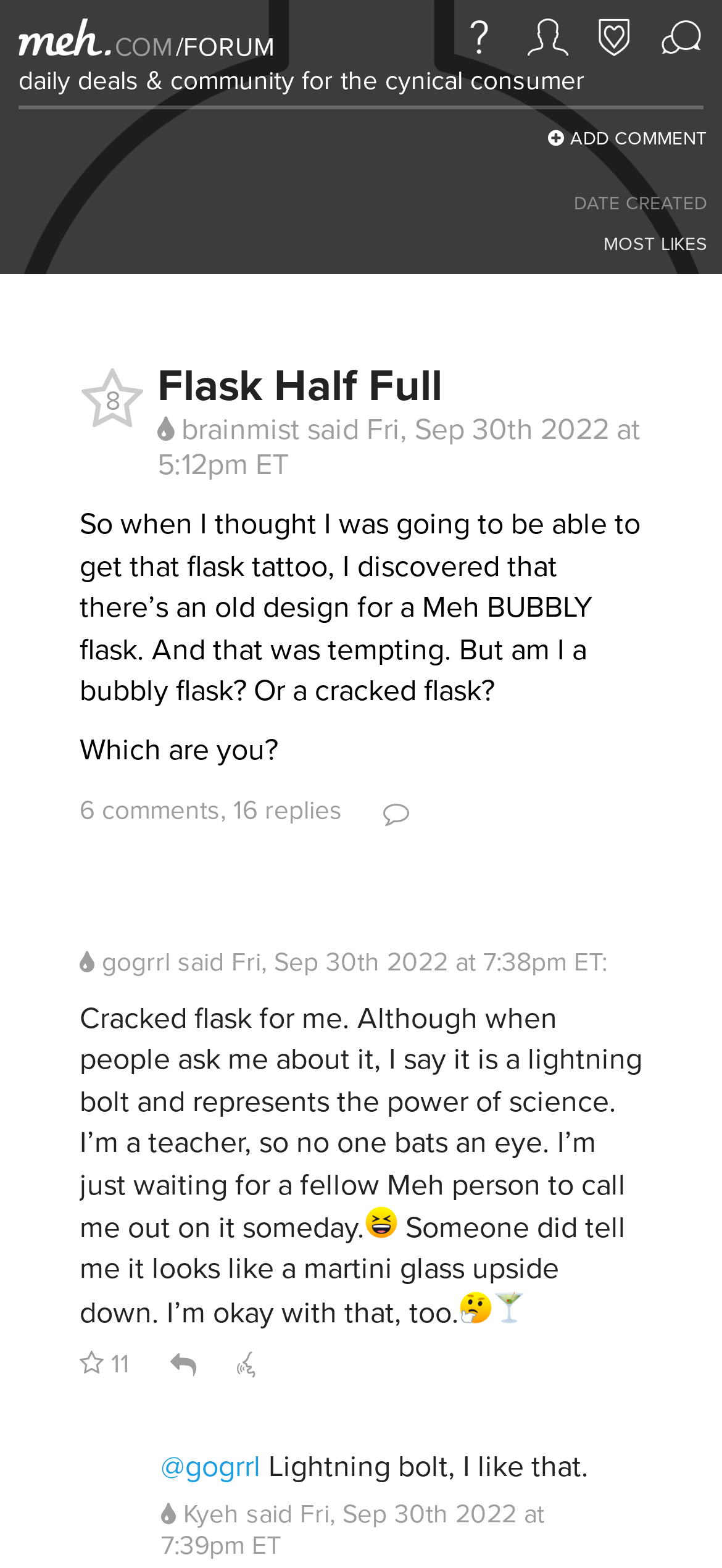Please locate the bounding box coordinates of the element that should be clicked to complete the given instruction: "View the profile of 'brainmist'".

[0.218, 0.26, 0.426, 0.287]